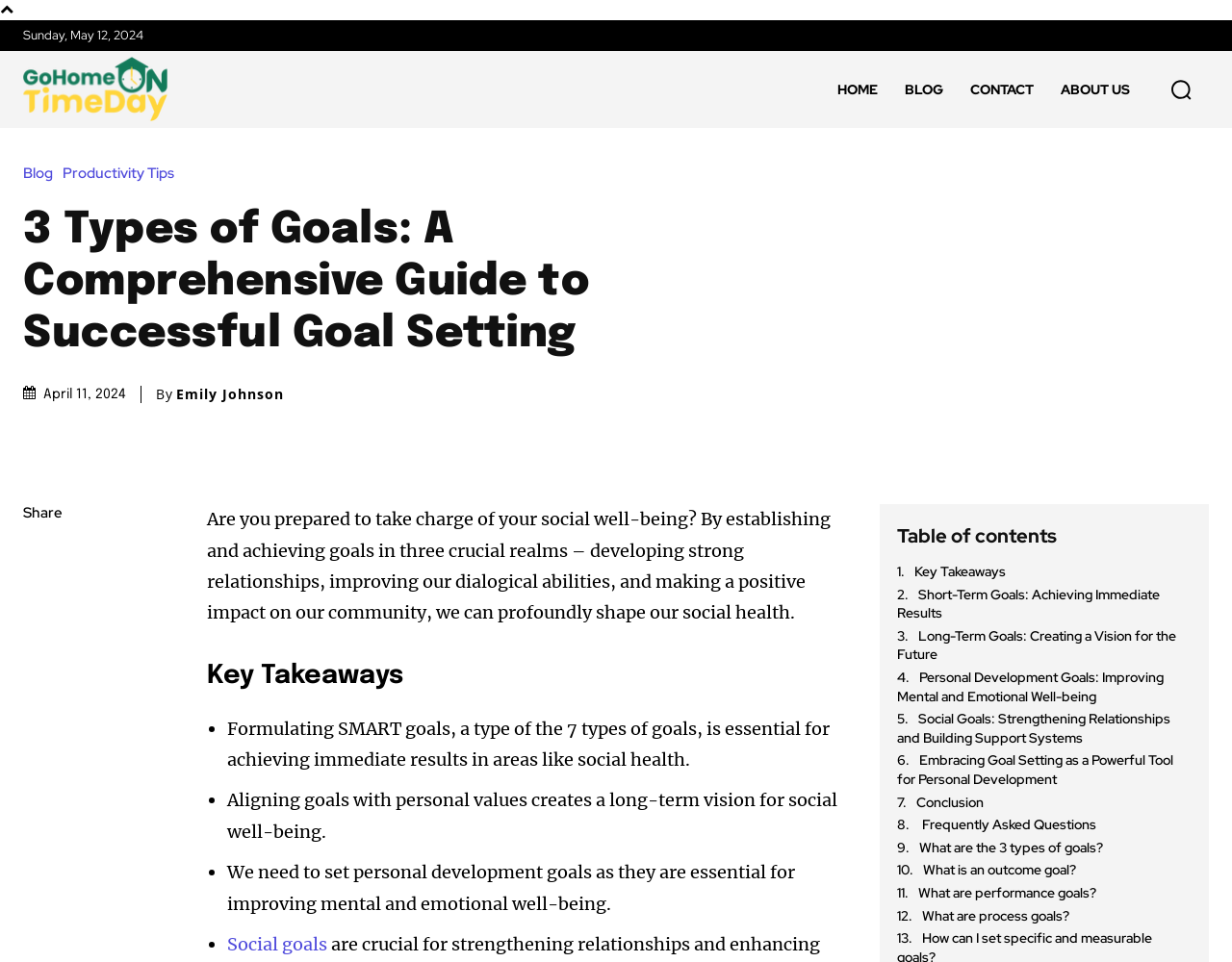Given the element description: "Frequently Asked Questions", predict the bounding box coordinates of this UI element. The coordinates must be four float numbers between 0 and 1, given as [left, top, right, bottom].

[0.728, 0.848, 0.967, 0.868]